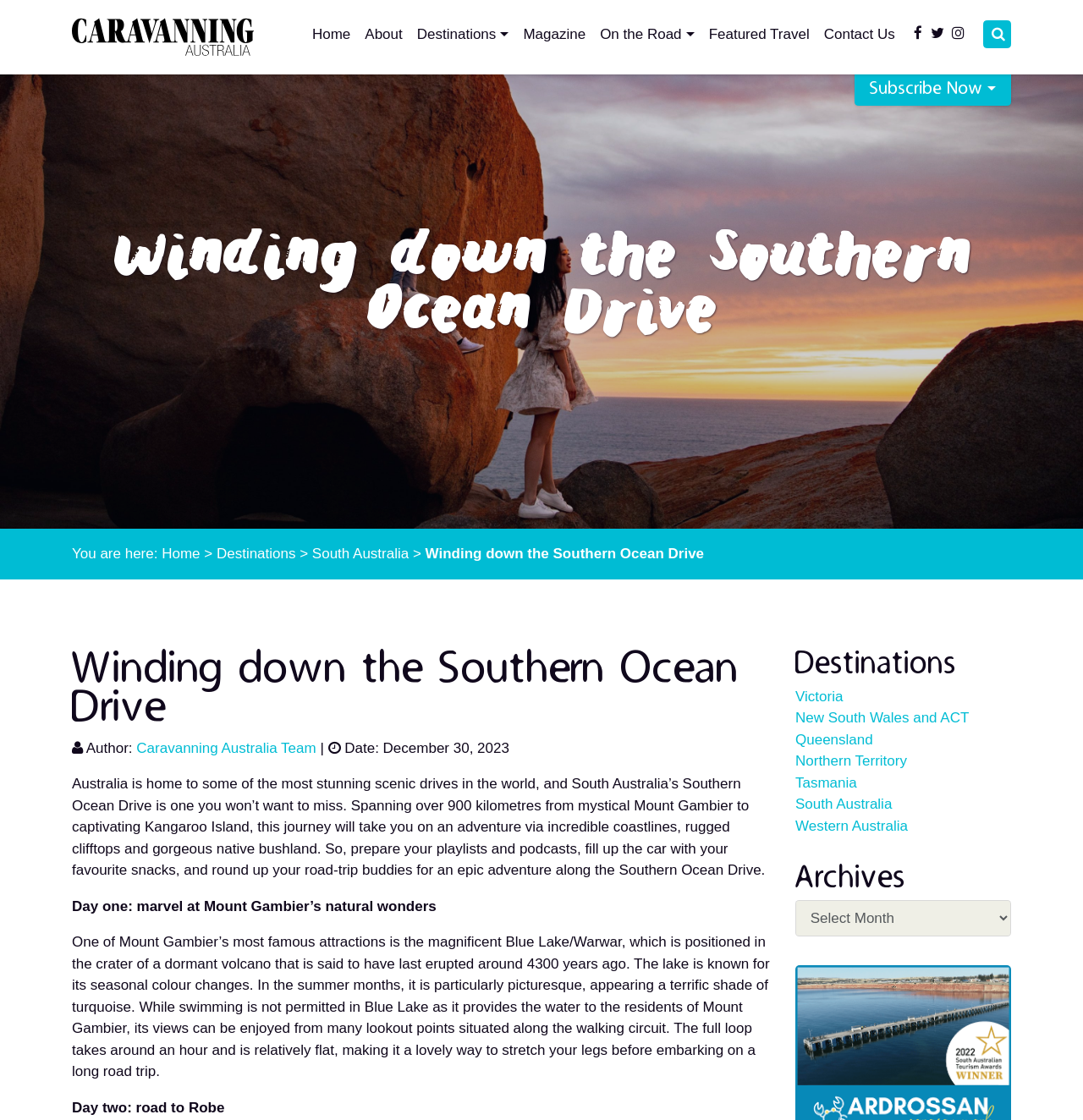Identify the bounding box coordinates of the specific part of the webpage to click to complete this instruction: "View 'Victoria' destination".

[0.734, 0.615, 0.778, 0.629]